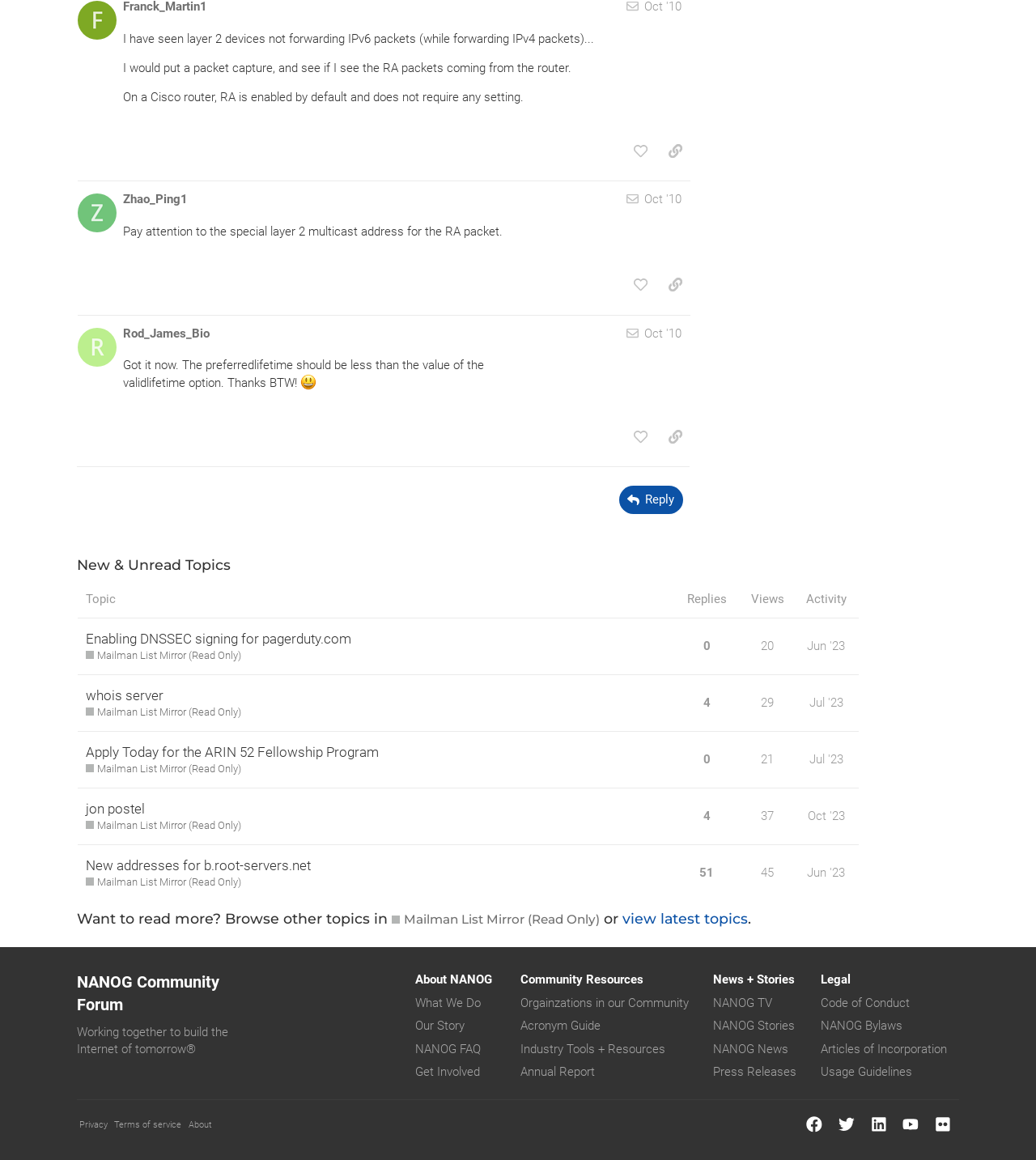Please provide the bounding box coordinates in the format (top-left x, top-left y, bottom-right x, bottom-right y). Remember, all values are floating point numbers between 0 and 1. What is the bounding box coordinate of the region described as: Our Story

[0.401, 0.878, 0.448, 0.89]